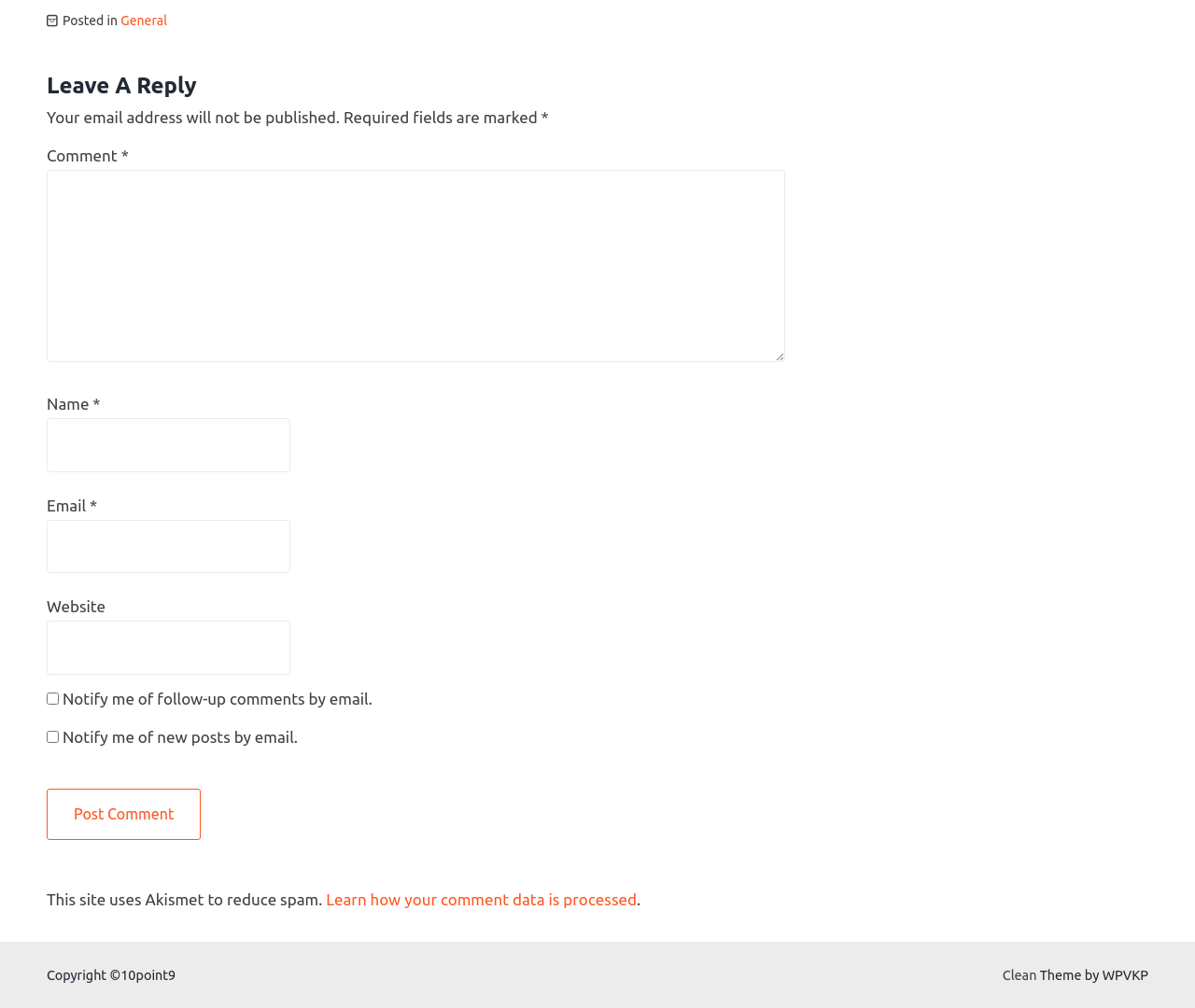Please find the bounding box coordinates of the element that must be clicked to perform the given instruction: "Click the Post Comment button". The coordinates should be four float numbers from 0 to 1, i.e., [left, top, right, bottom].

[0.039, 0.782, 0.168, 0.834]